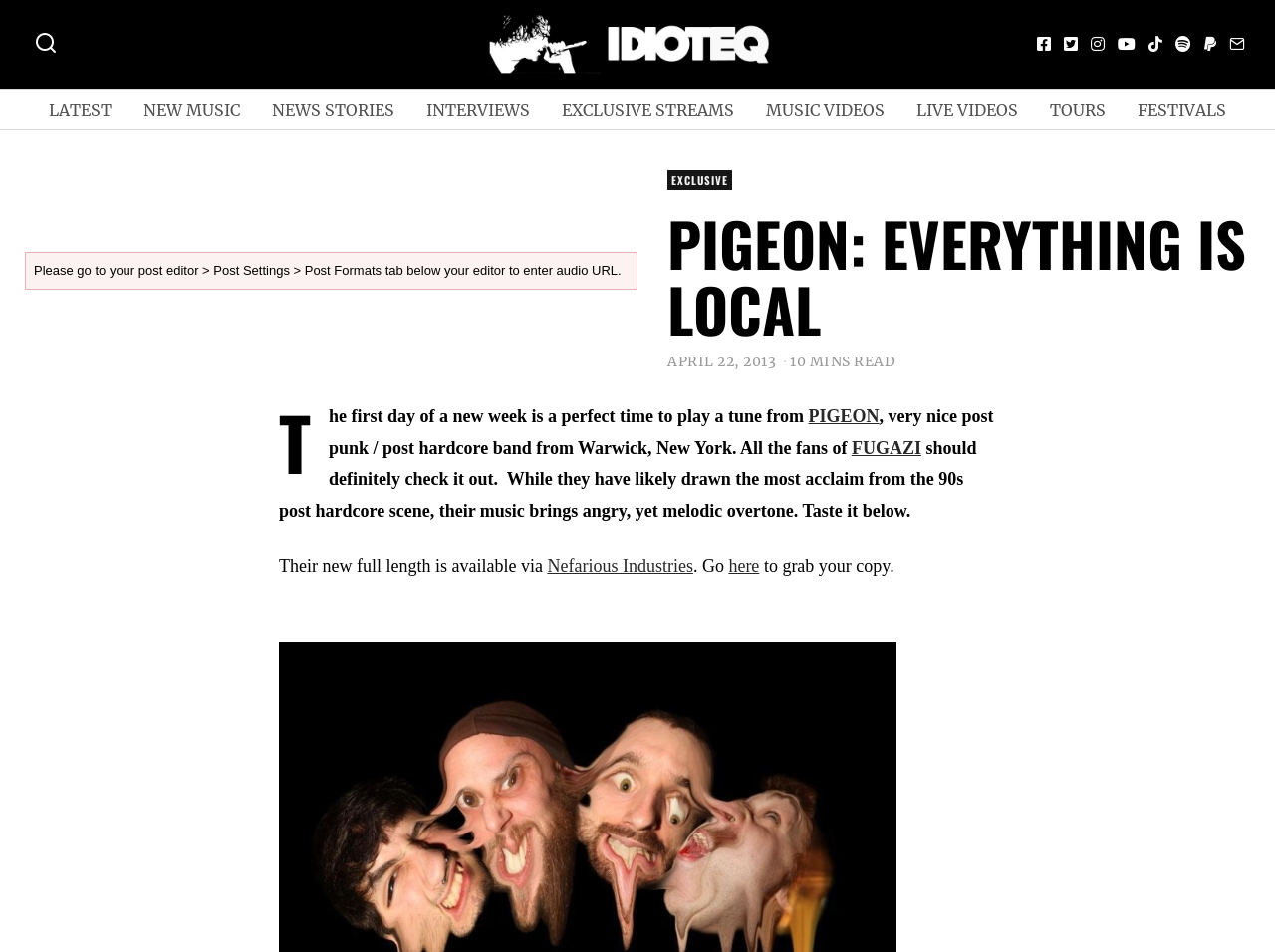Provide a single word or phrase to answer the given question: 
What is the name of the band being featured?

PIGEON